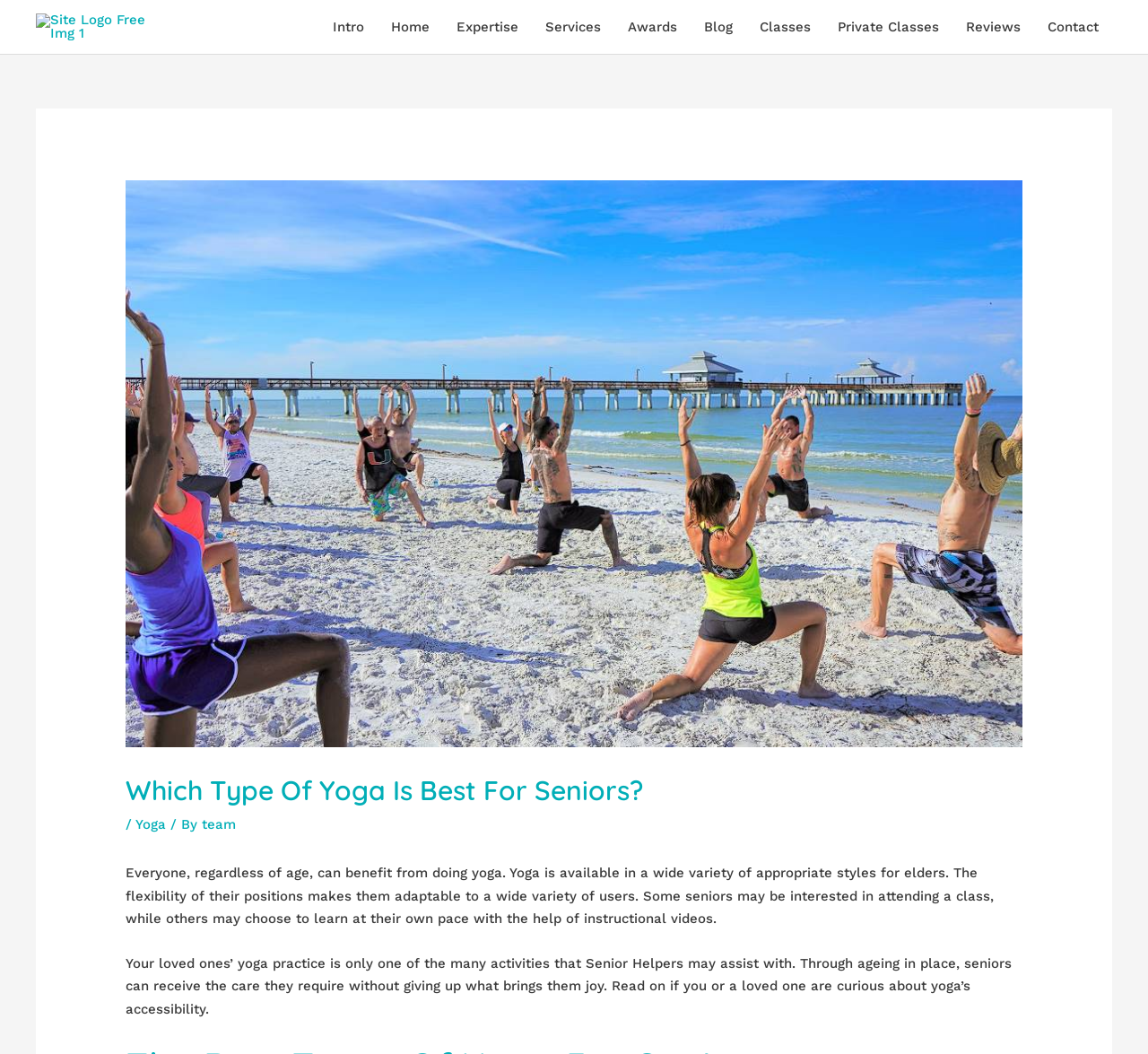Could you locate the bounding box coordinates for the section that should be clicked to accomplish this task: "Click the 'Intro' link".

[0.278, 0.0, 0.329, 0.051]